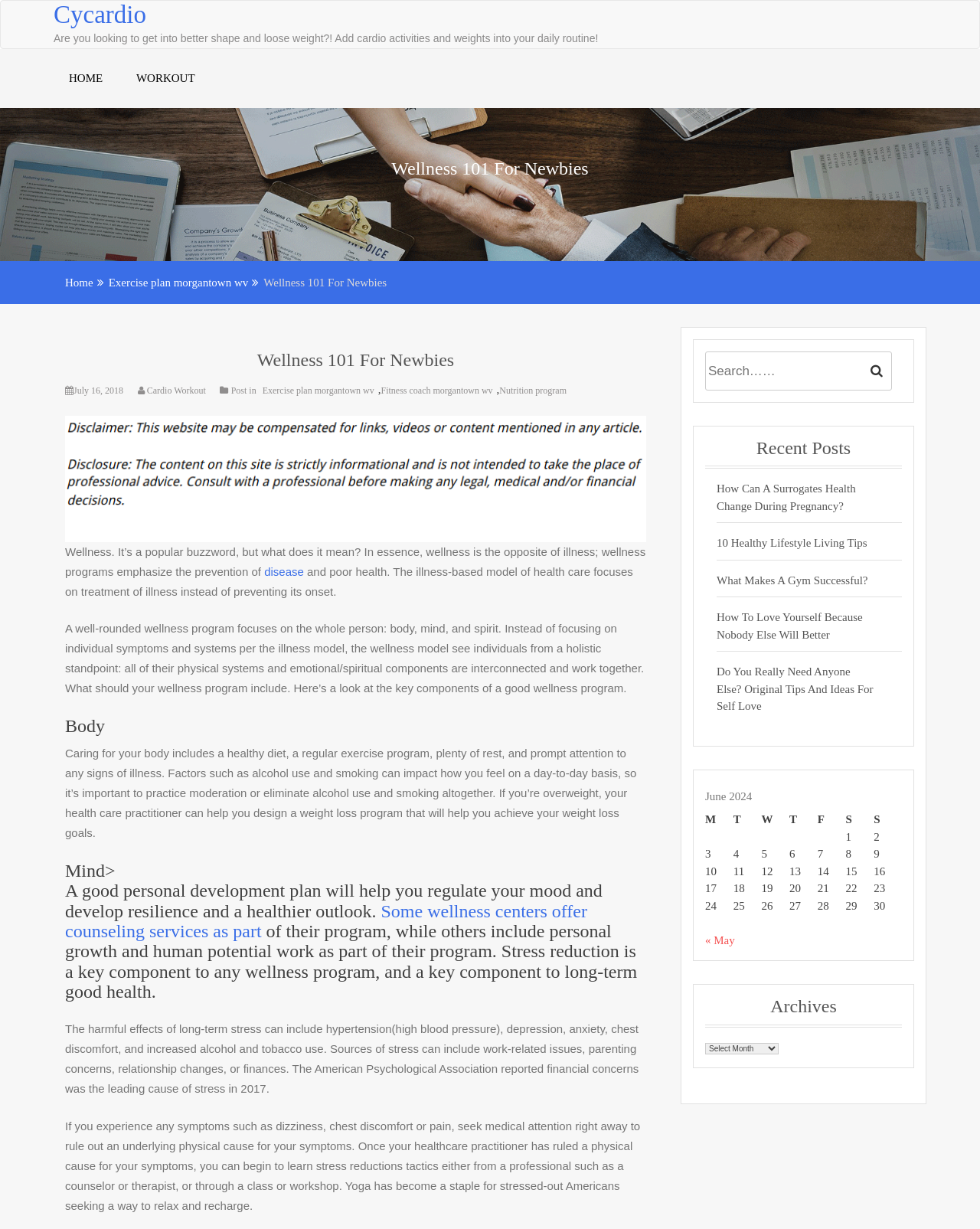Determine the bounding box for the described HTML element: "Wellness 101 For Newbies". Ensure the coordinates are four float numbers between 0 and 1 in the format [left, top, right, bottom].

[0.262, 0.285, 0.463, 0.301]